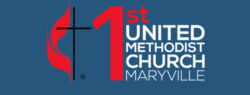What is intertwined with a cross in the logo?
Please respond to the question with a detailed and informative answer.

The caption describes the logo as featuring a prominent red and black design, incorporating a stylized flame intertwined with a cross, symbolizing the church’s mission and values.